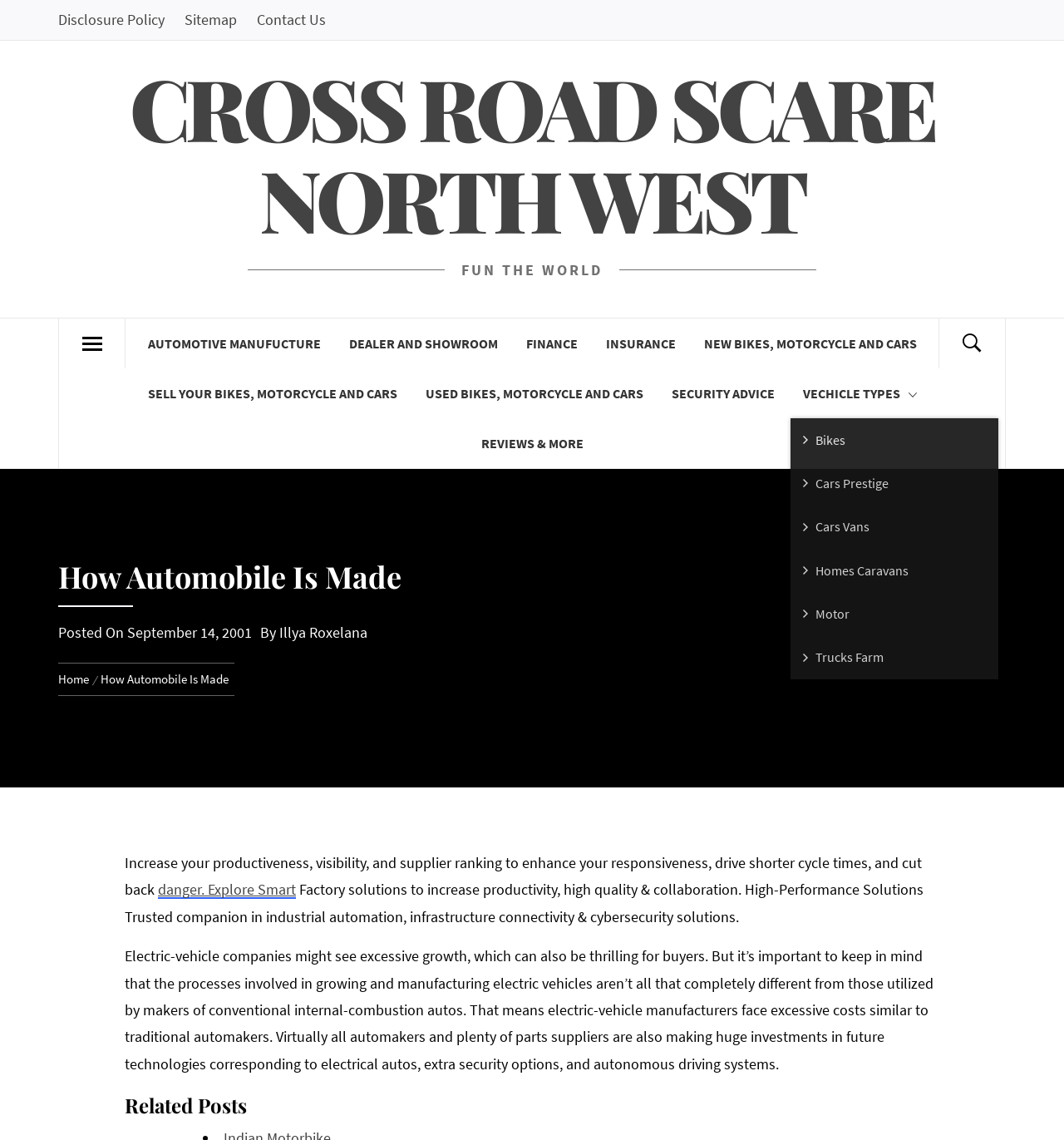Find and specify the bounding box coordinates that correspond to the clickable region for the instruction: "Click on 'Disclosure Policy'".

[0.055, 0.0, 0.162, 0.035]